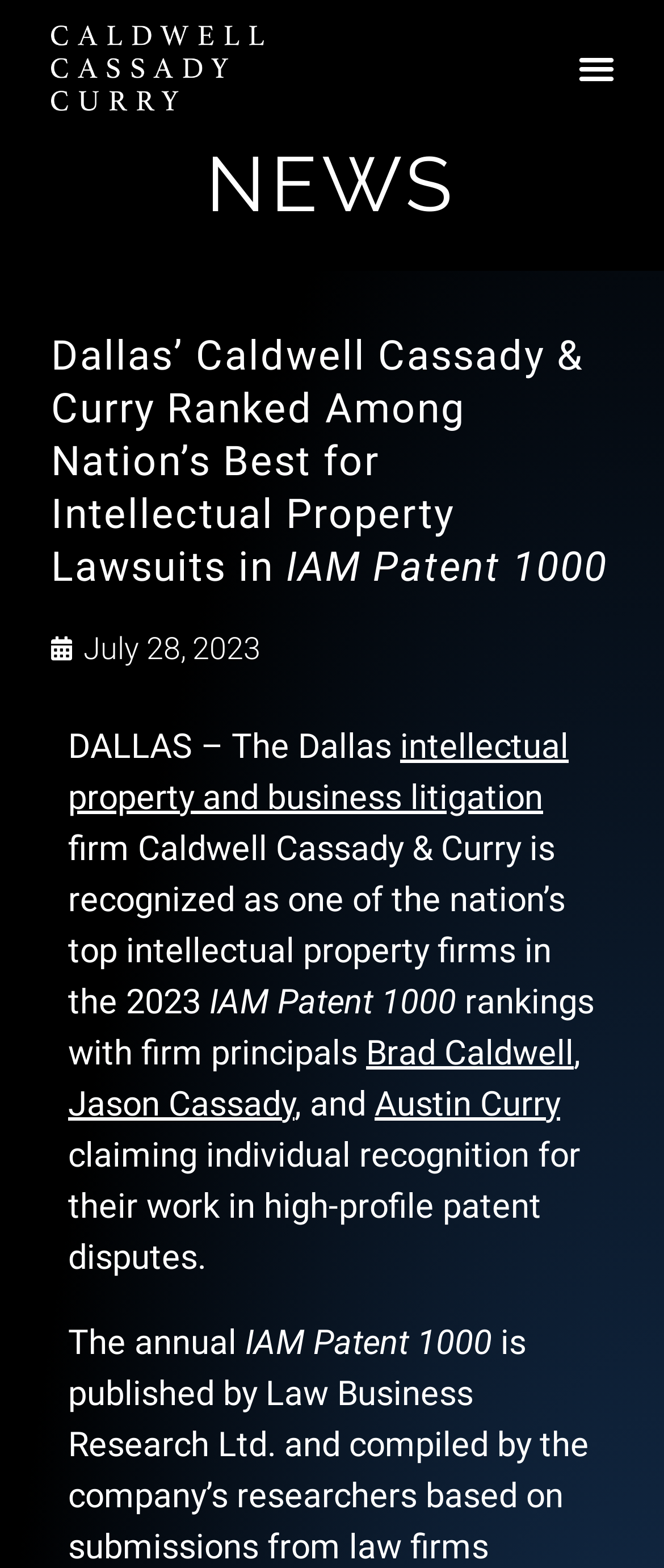What is the date of the news?
Please provide a single word or phrase as your answer based on the image.

July 28, 2023